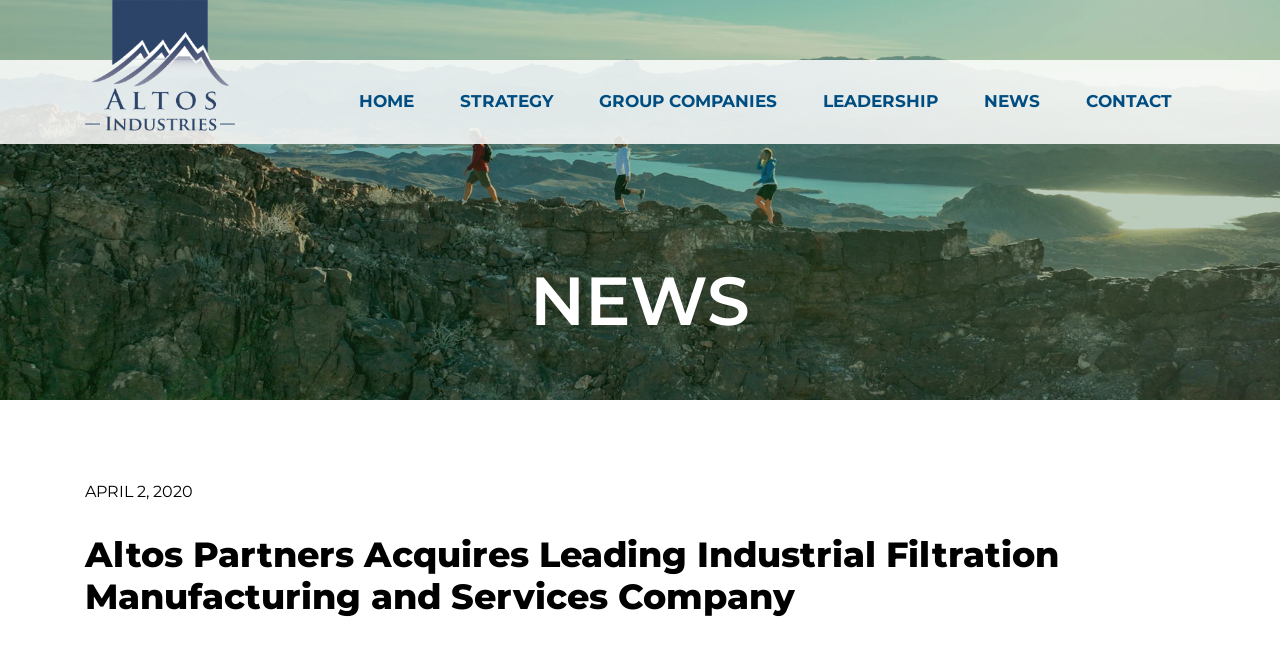Using floating point numbers between 0 and 1, provide the bounding box coordinates in the format (top-left x, top-left y, bottom-right x, bottom-right y). Locate the UI element described here: Group Companies

[0.462, 0.121, 0.613, 0.184]